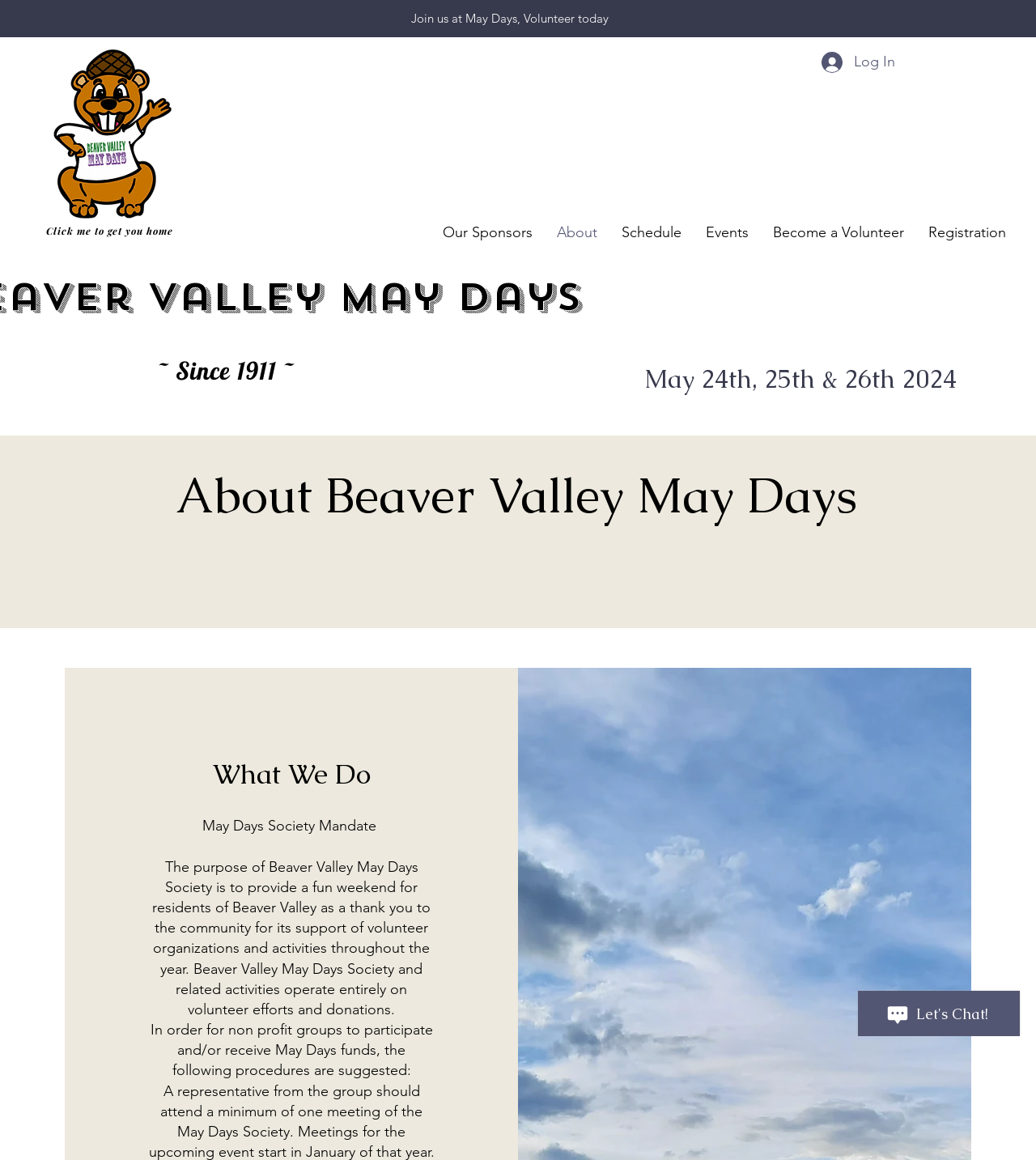What is the name of the logo at the top of the page?
Can you offer a detailed and complete answer to this question?

I found the name of the logo at the top of the page by looking at the image element that is described as 'BV May Days logo.png'.